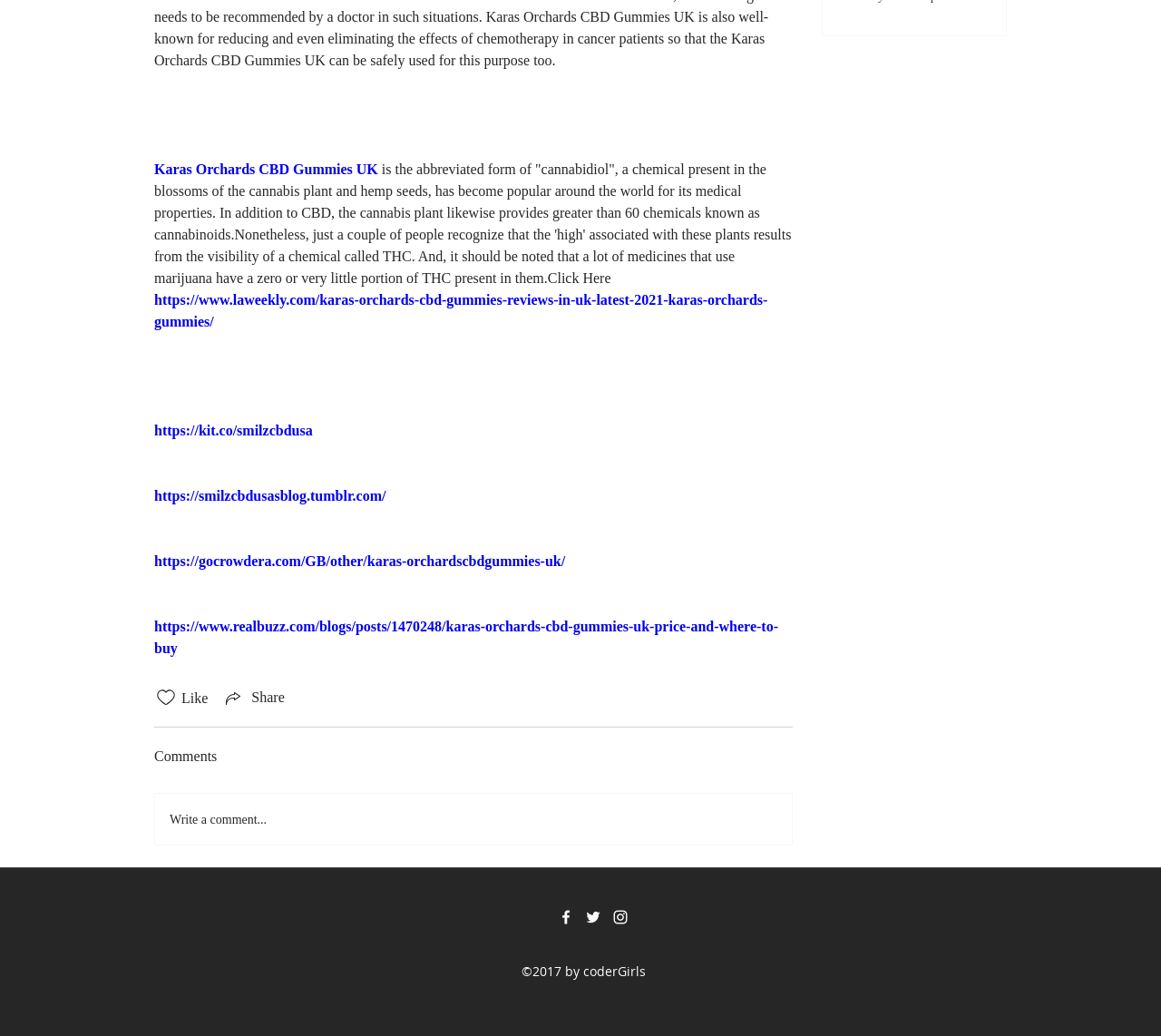Locate the bounding box of the UI element based on this description: "https://kit.co/smilzcbdusa". Provide four float numbers between 0 and 1 as [left, top, right, bottom].

[0.133, 0.408, 0.269, 0.423]